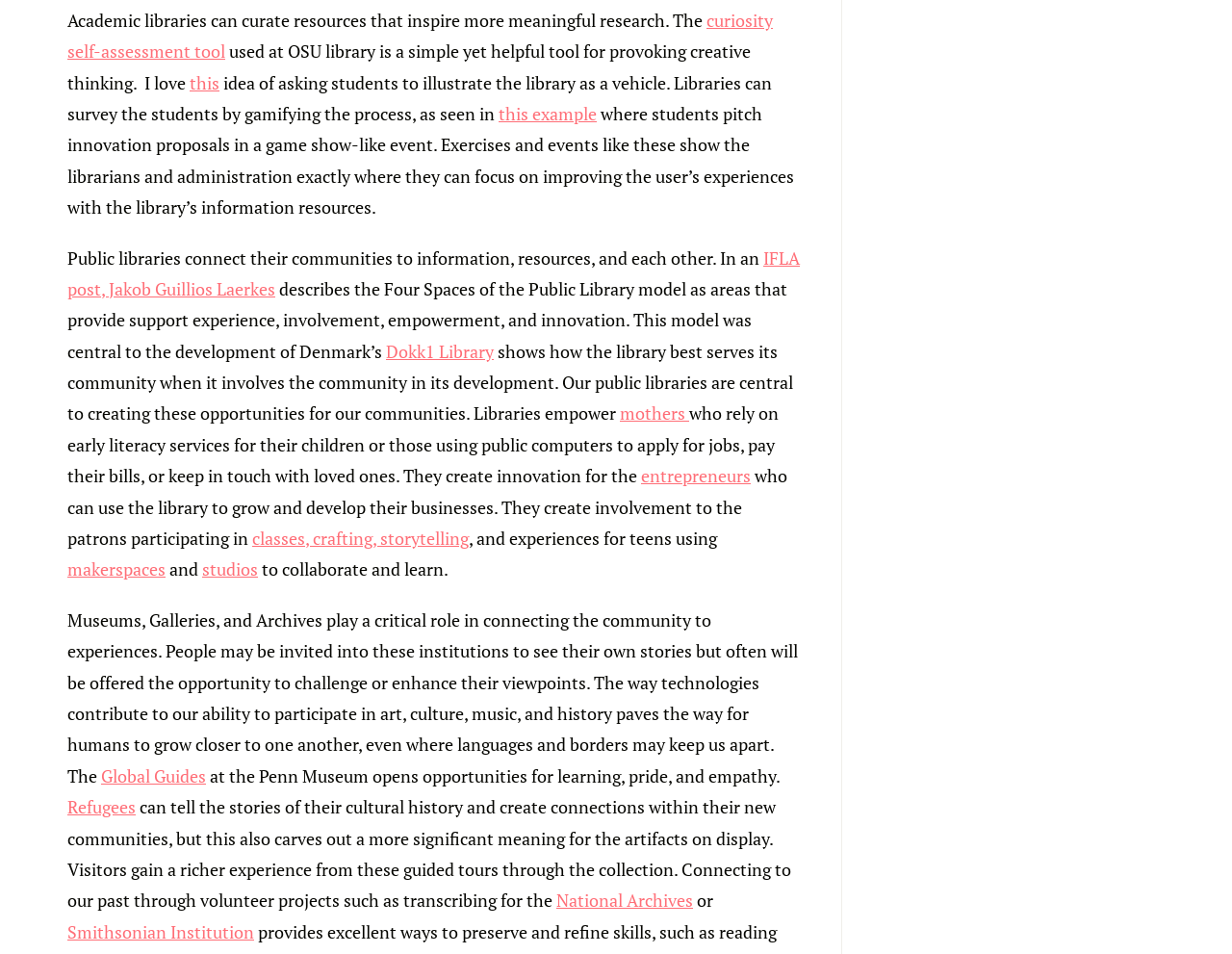Please locate the bounding box coordinates of the element that needs to be clicked to achieve the following instruction: "Read more about this example". The coordinates should be four float numbers between 0 and 1, i.e., [left, top, right, bottom].

[0.405, 0.107, 0.484, 0.131]